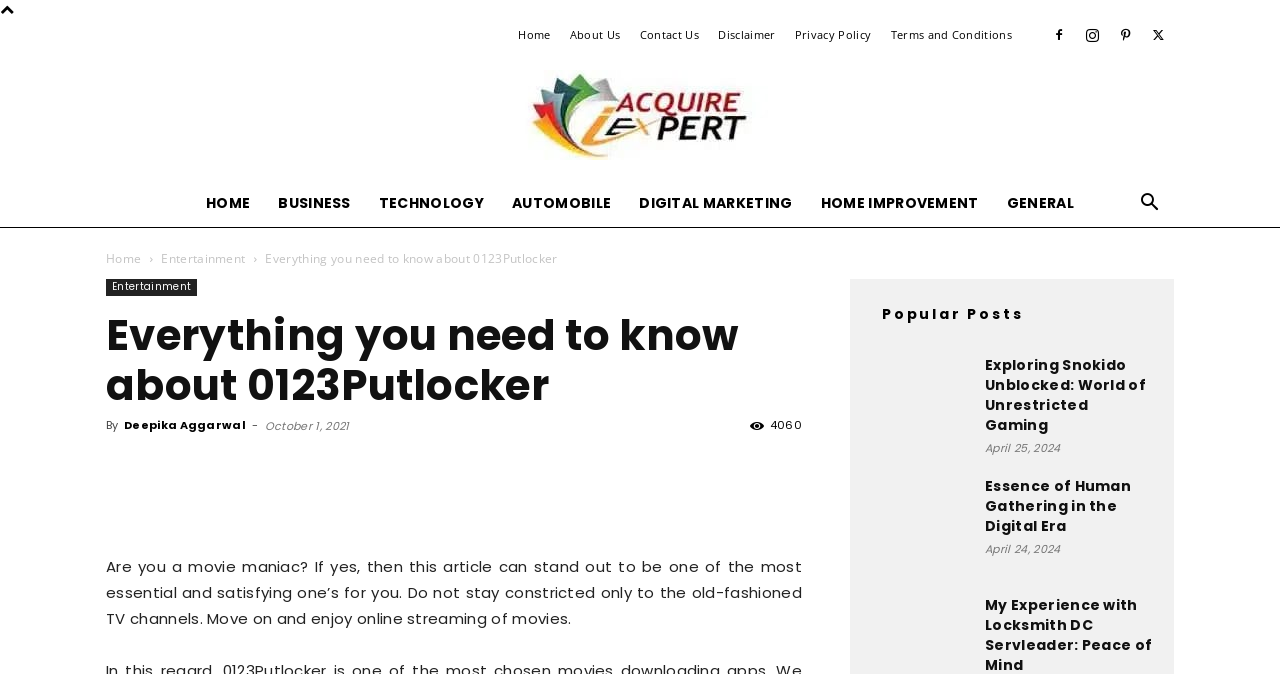Describe every aspect of the webpage in a detailed manner.

This webpage is about 0123Putlocker, a popular movie downloading app. At the top, there are several social media links and a search button. Below that, there are navigation links to different sections of the website, including Home, About Us, Contact Us, Disclaimer, Privacy Policy, and Terms and Conditions. 

On the left side, there is a menu with links to various categories, such as Business, Technology, Automobile, Digital Marketing, Home Improvement, and General. 

The main content of the webpage is an article titled "Everything you need to know about 0123Putlocker". The article is written by Deepika Aggarwal and was published on October 1, 2021. The article starts with a brief introduction, encouraging readers to move on from traditional TV channels and enjoy online movie streaming. 

Below the article, there is a section titled "Popular Posts" with three featured articles. Each article has a title, a brief description, and a thumbnail image. The articles are about Snokido Unblocked, a world of unrestricted gaming, and the essence of human gathering in the digital era. Each article has a publication date, with the most recent one being April 25, 2024.